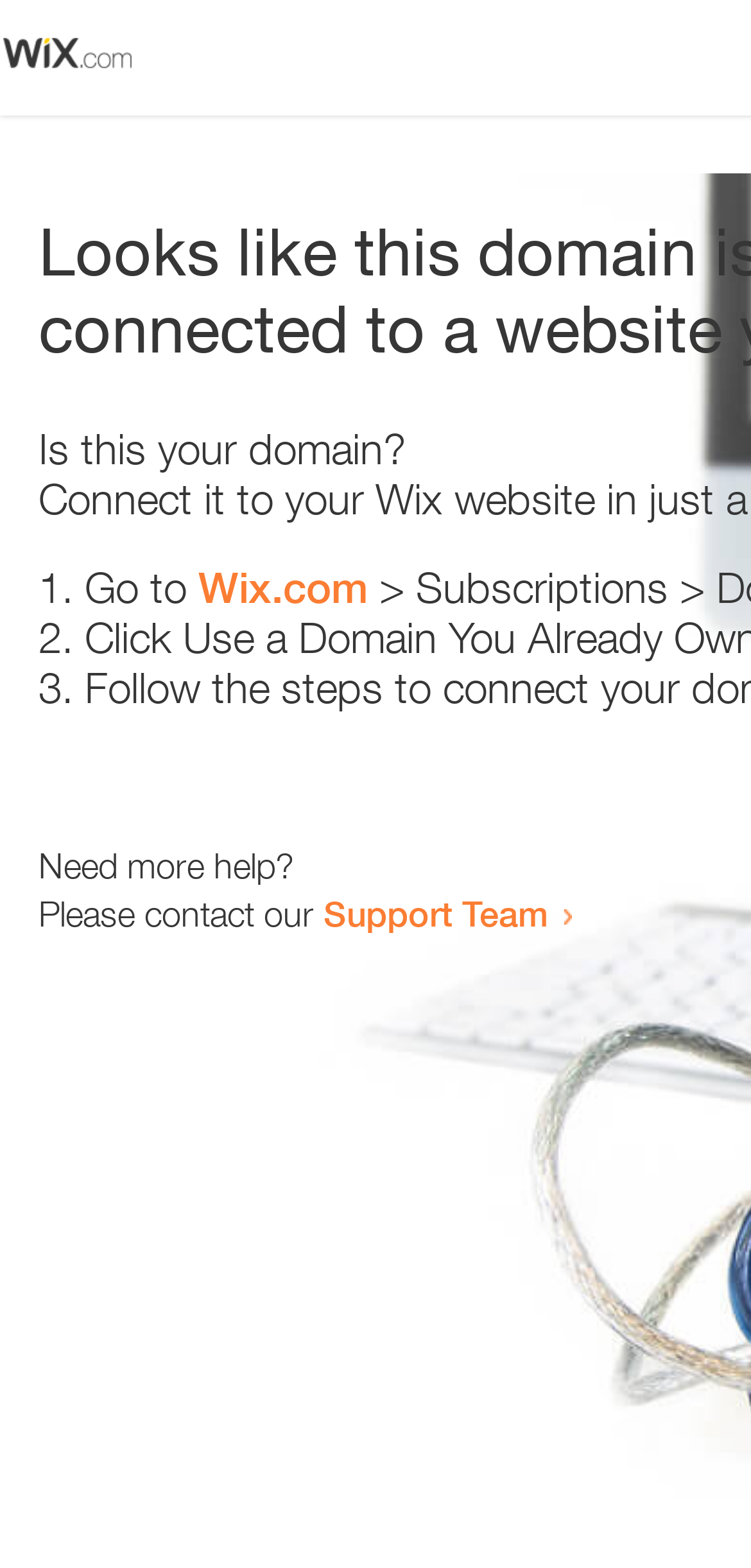Generate the text of the webpage's primary heading.

Looks like this domain isn't
connected to a website yet